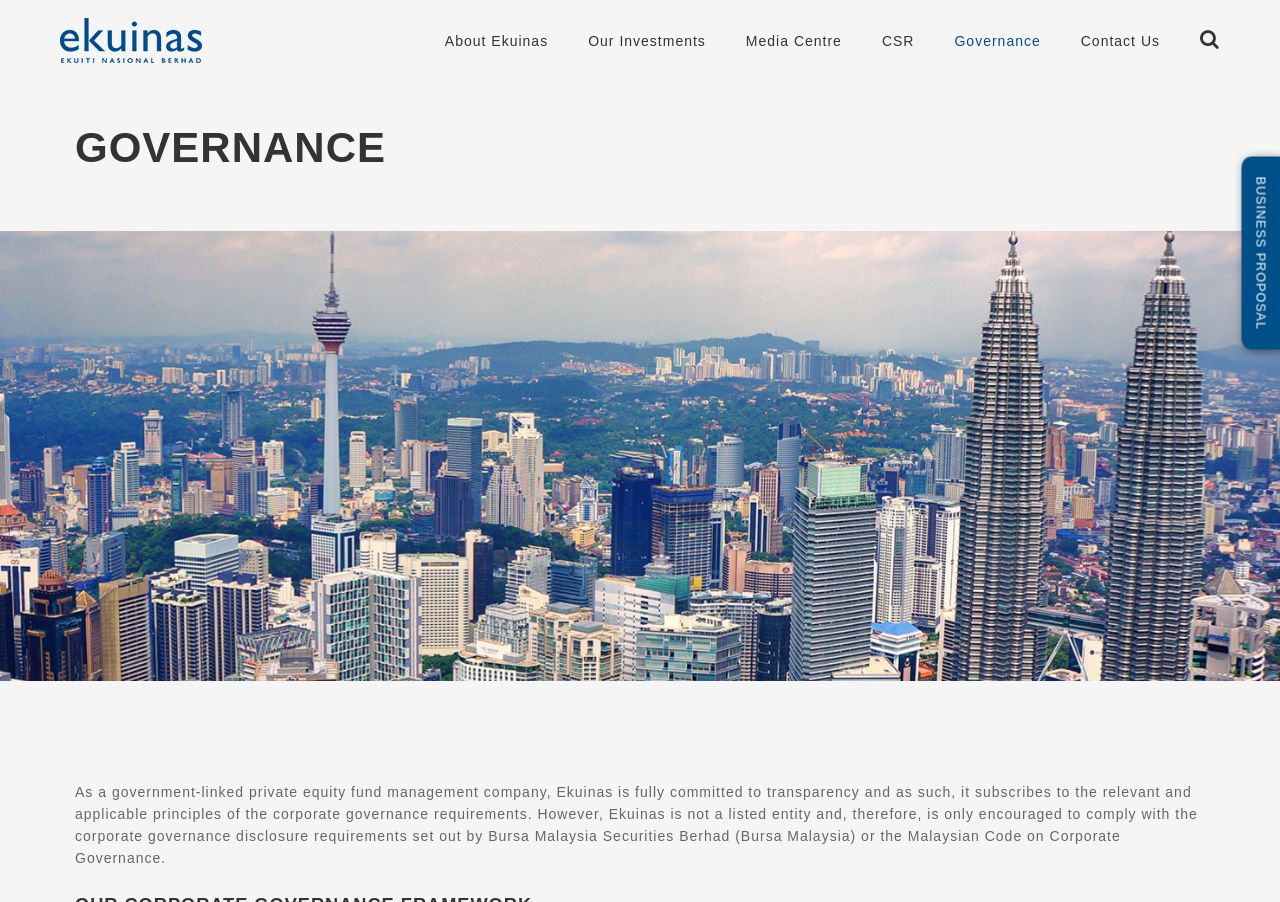Pinpoint the bounding box coordinates of the area that must be clicked to complete this instruction: "Post a job".

None